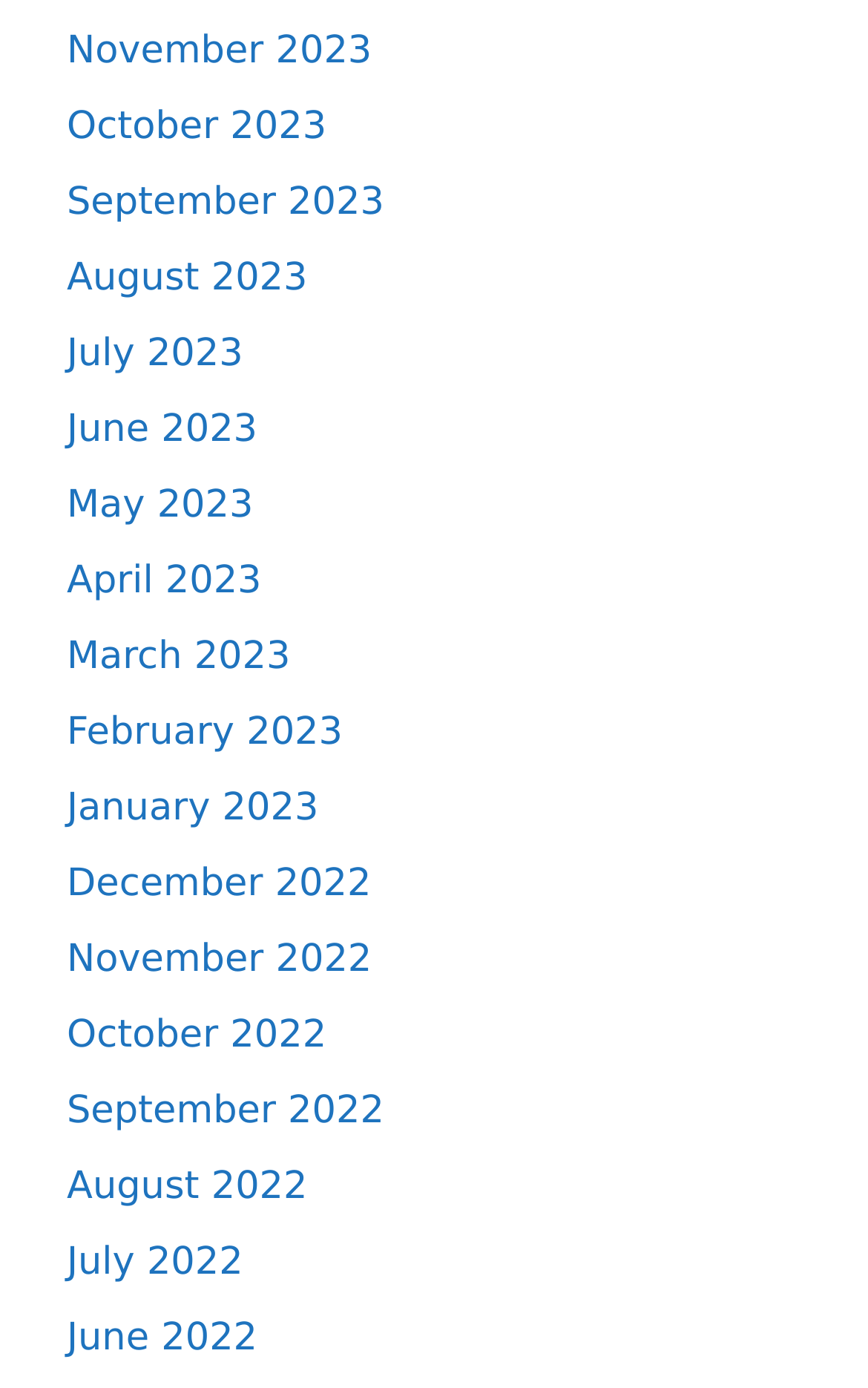Find the bounding box coordinates of the clickable area that will achieve the following instruction: "View September 2023".

[0.077, 0.13, 0.443, 0.162]